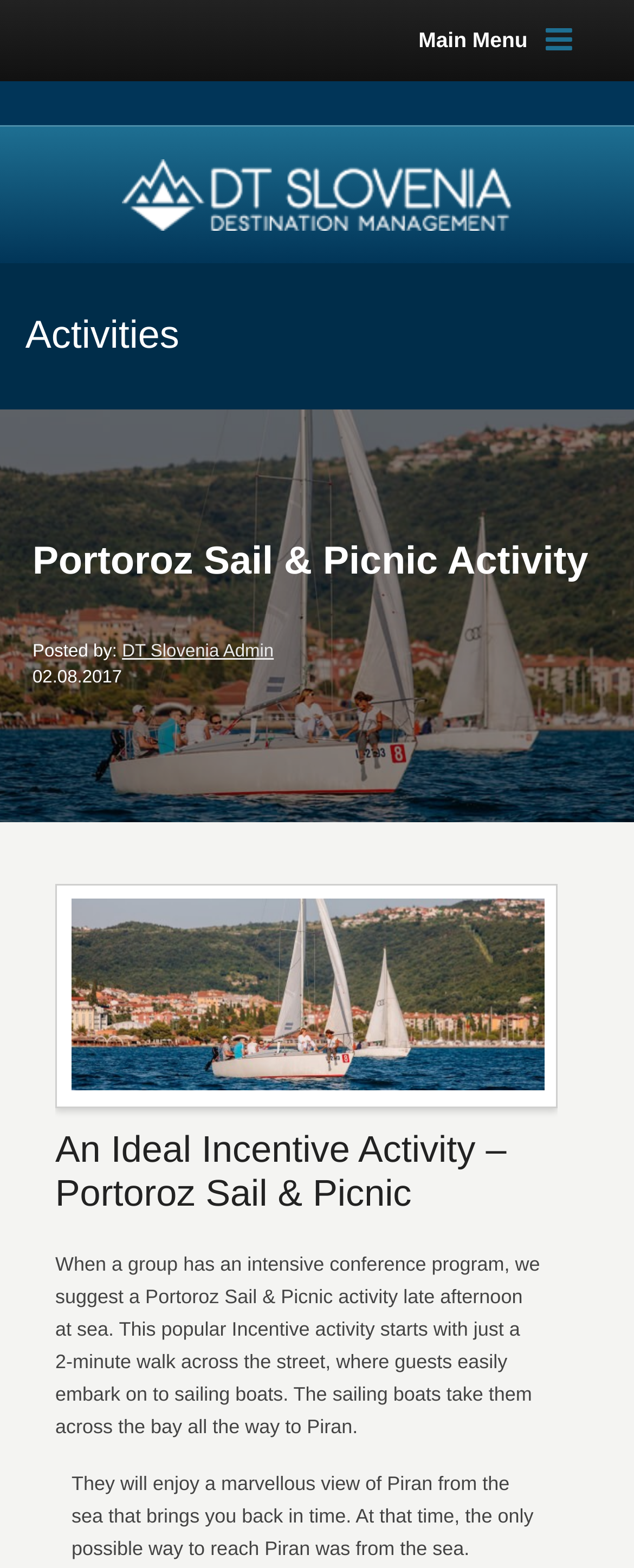Summarize the webpage with intricate details.

The webpage is about a Portoroz sail and picnic activity offered by a destination management company in Slovenia. At the top of the page, there is a main menu link on the left side, followed by a link to the company's website on the right side, accompanied by a small logo image. Below these elements, there is a heading that reads "Activities".

The main content of the page is divided into two sections. On the left side, there is a header section with a heading that reads "Portoroz Sail & Picnic Activity", followed by information about the post, including the author and date. On the right side, there is a large image that takes up most of the space, showcasing the sail and picnic activity.

Below the image, there is a table layout that contains a heading that reads "An Ideal Incentive Activity – Portoroz Sail & Picnic", followed by two paragraphs of text that describe the activity in detail. The text explains that the activity is a great way to unwind after a conference, and that it involves sailing across the bay to Piran, where guests can enjoy a beautiful view of the town from the sea.